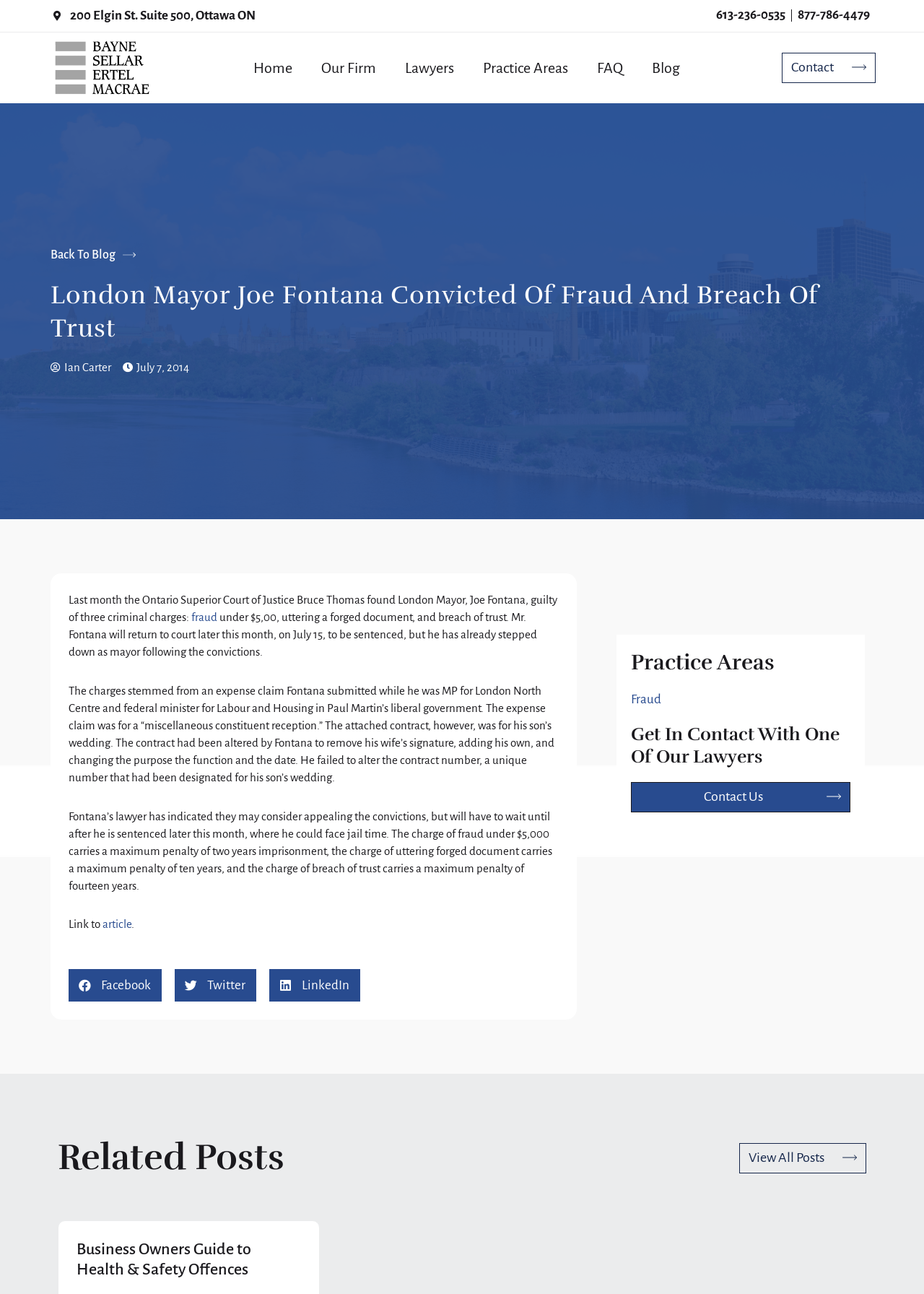Find and specify the bounding box coordinates that correspond to the clickable region for the instruction: "Click the 'fraud' link".

[0.207, 0.472, 0.235, 0.482]